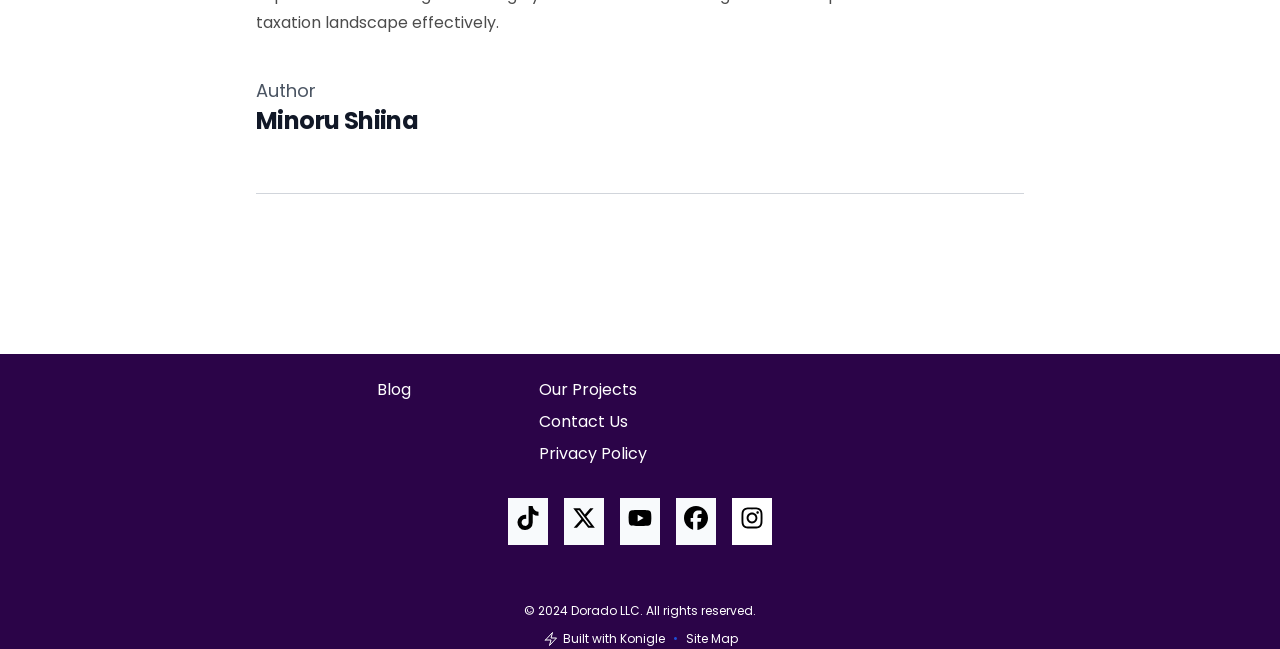Identify the bounding box for the described UI element: "Contact Us".

[0.421, 0.632, 0.491, 0.667]